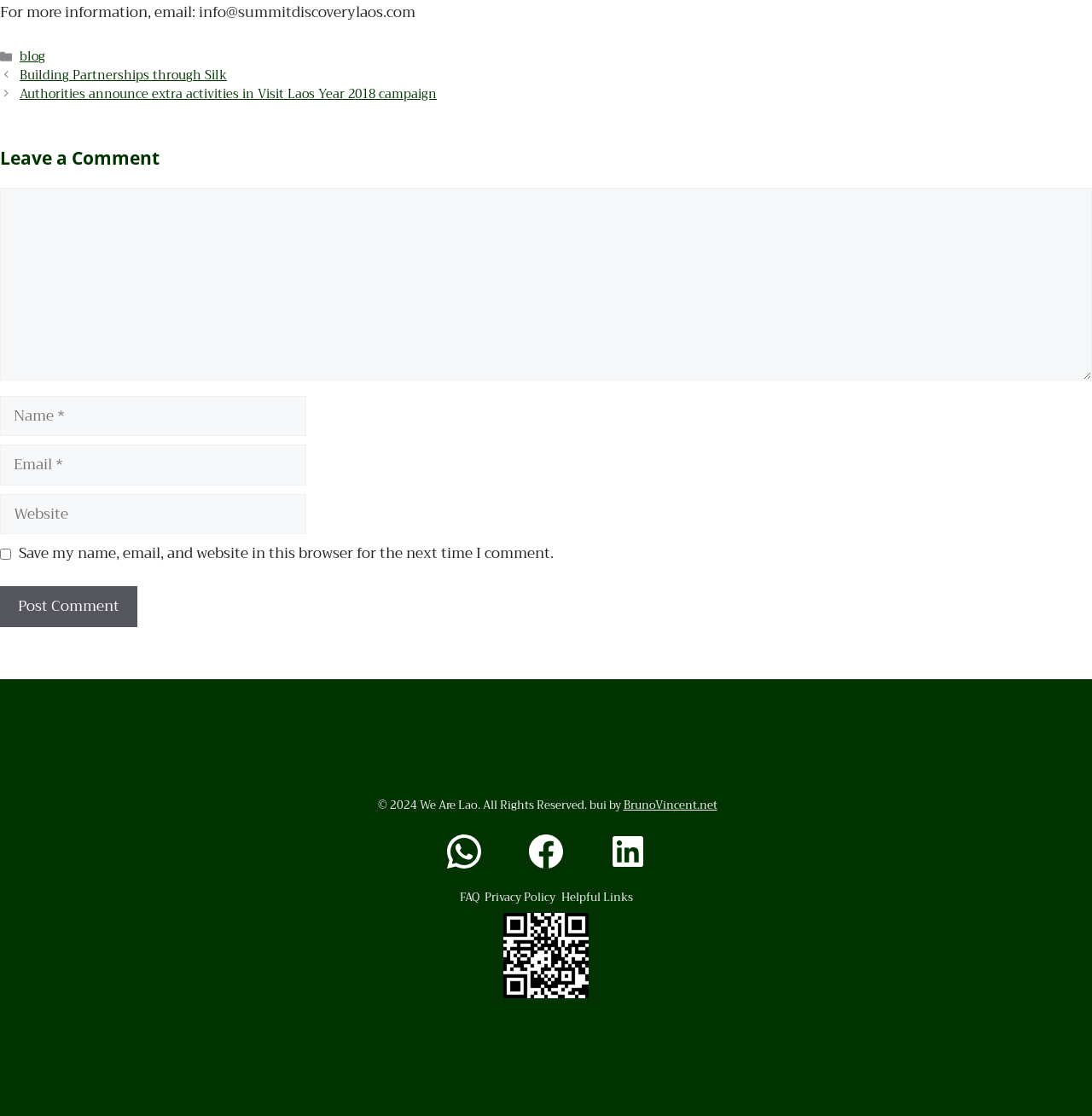Identify the bounding box of the UI component described as: "Helpful Links".

[0.514, 0.797, 0.579, 0.812]